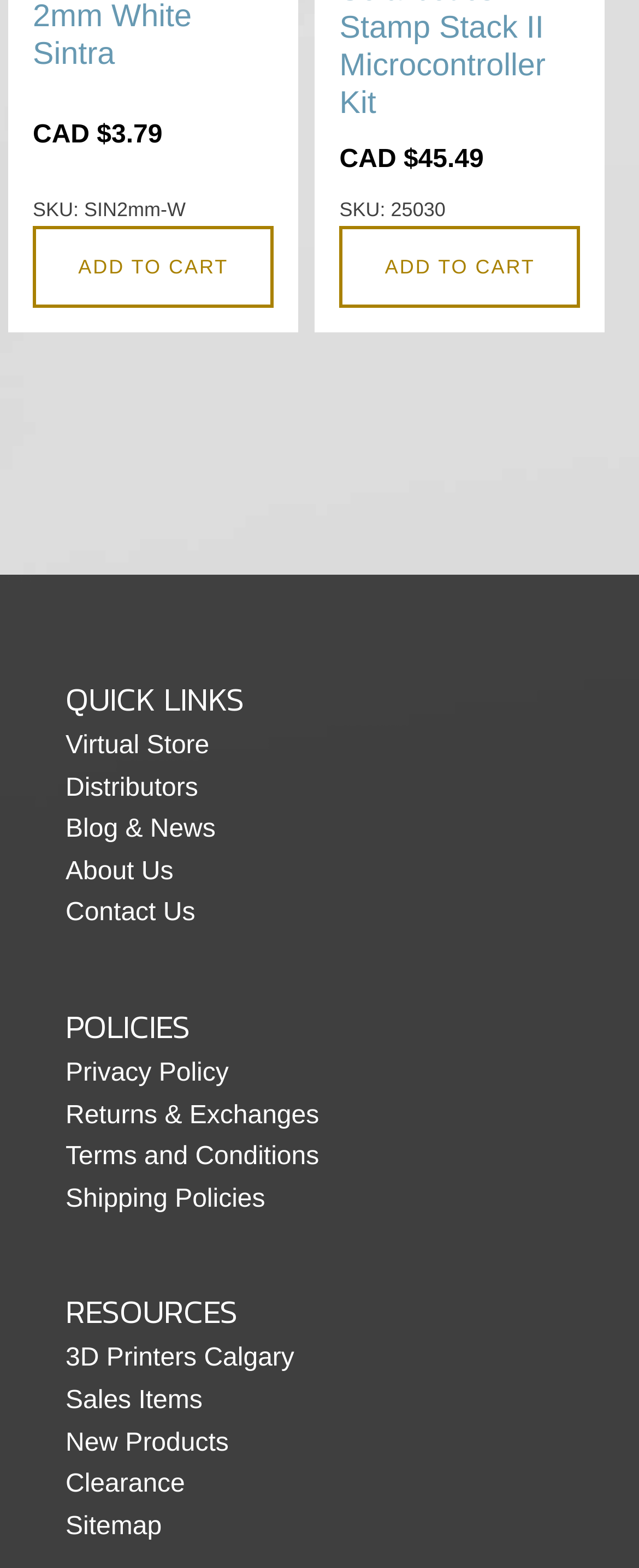Please find the bounding box coordinates of the element that must be clicked to perform the given instruction: "Visit Virtual Store". The coordinates should be four float numbers from 0 to 1, i.e., [left, top, right, bottom].

[0.103, 0.463, 0.328, 0.489]